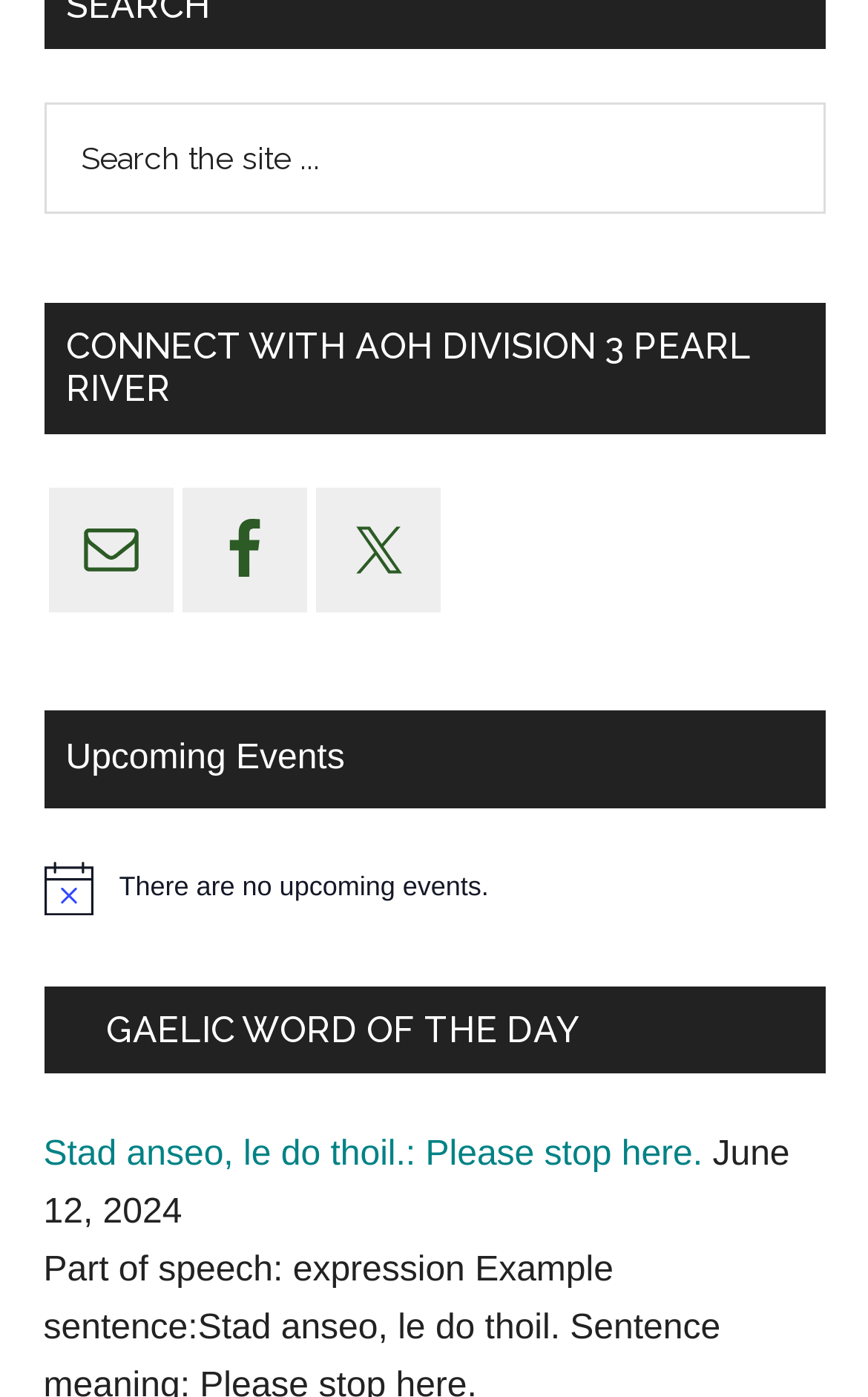How many social media links are there?
Based on the screenshot, provide a one-word or short-phrase response.

3